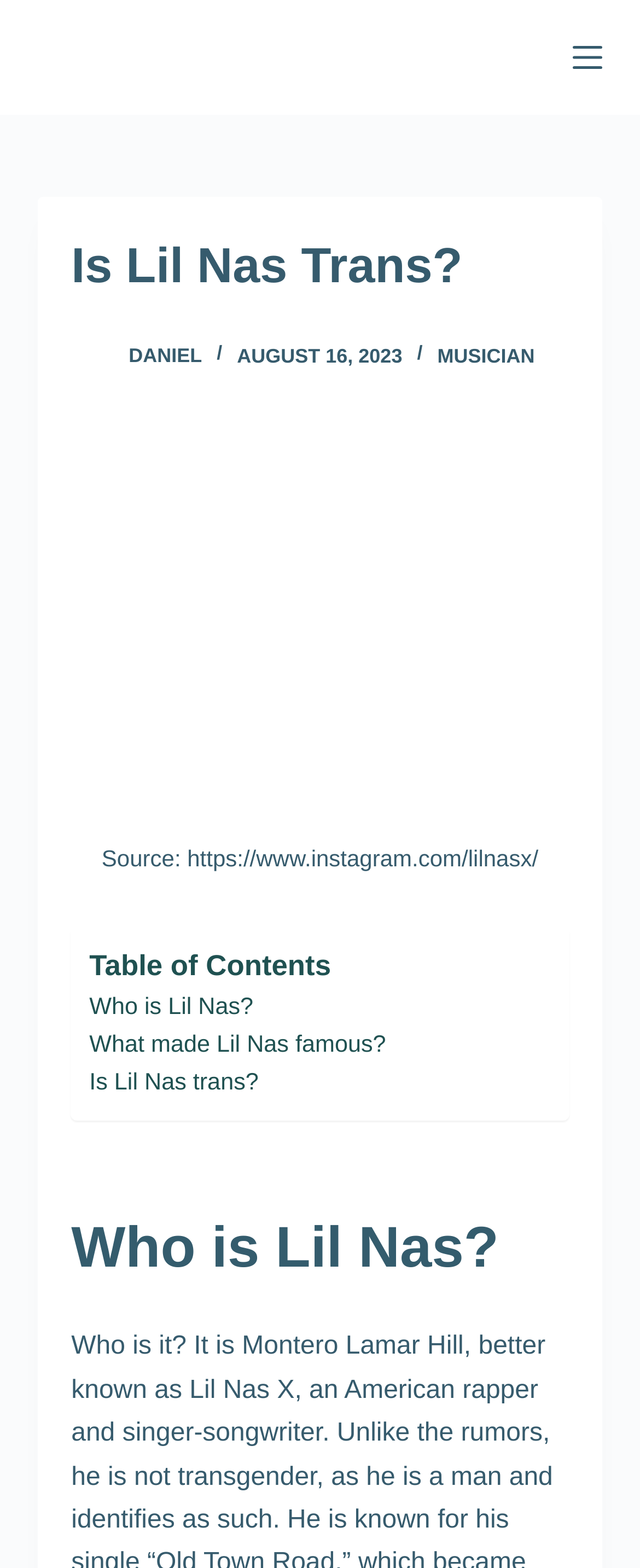Specify the bounding box coordinates of the element's area that should be clicked to execute the given instruction: "Open the off canvas menu". The coordinates should be four float numbers between 0 and 1, i.e., [left, top, right, bottom].

[0.894, 0.027, 0.94, 0.046]